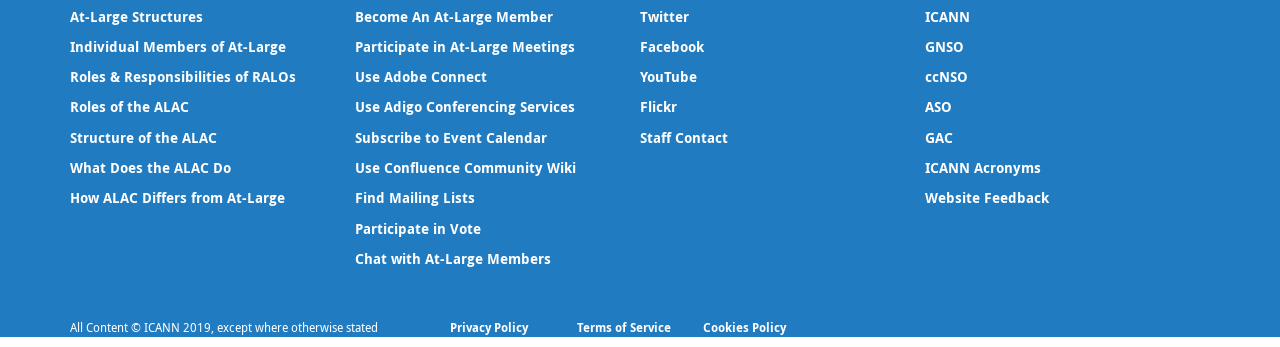What is the purpose of ALAC?
Examine the screenshot and reply with a single word or phrase.

To represent individual Internet users